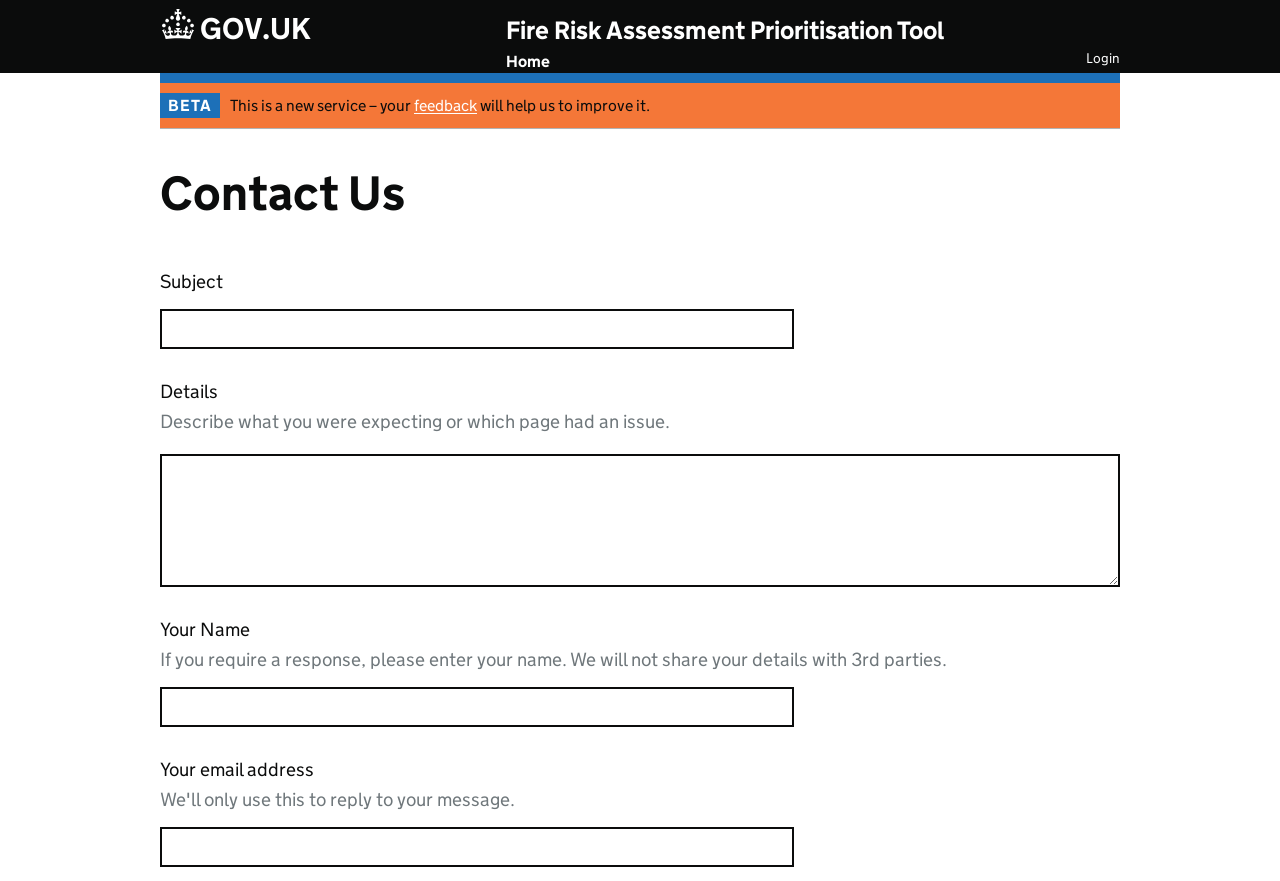What is the name of the website?
Answer briefly with a single word or phrase based on the image.

GOV.UK